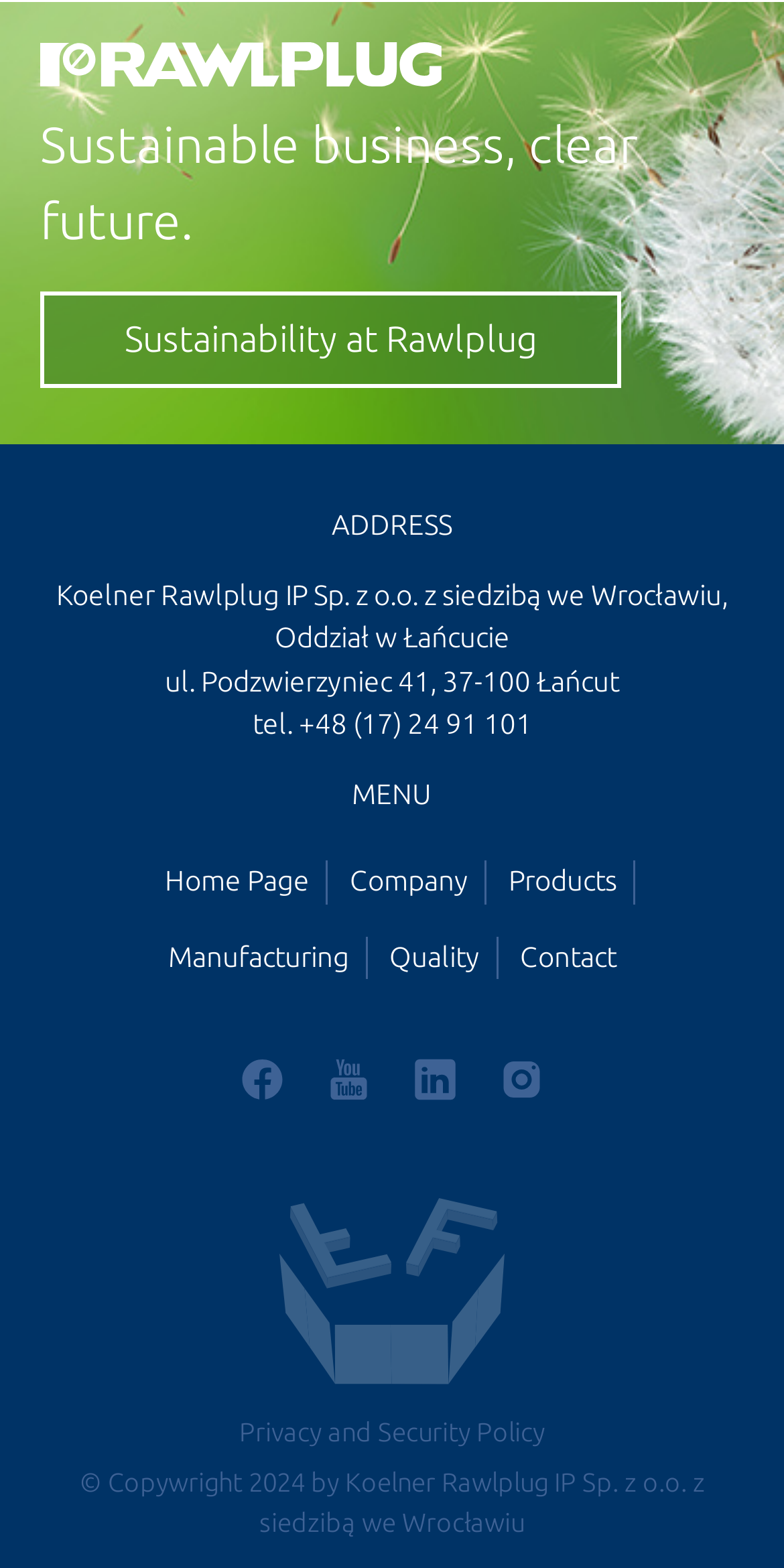Please locate the bounding box coordinates of the element that needs to be clicked to achieve the following instruction: "Check Facebook page". The coordinates should be four float numbers between 0 and 1, i.e., [left, top, right, bottom].

[0.304, 0.673, 0.365, 0.707]